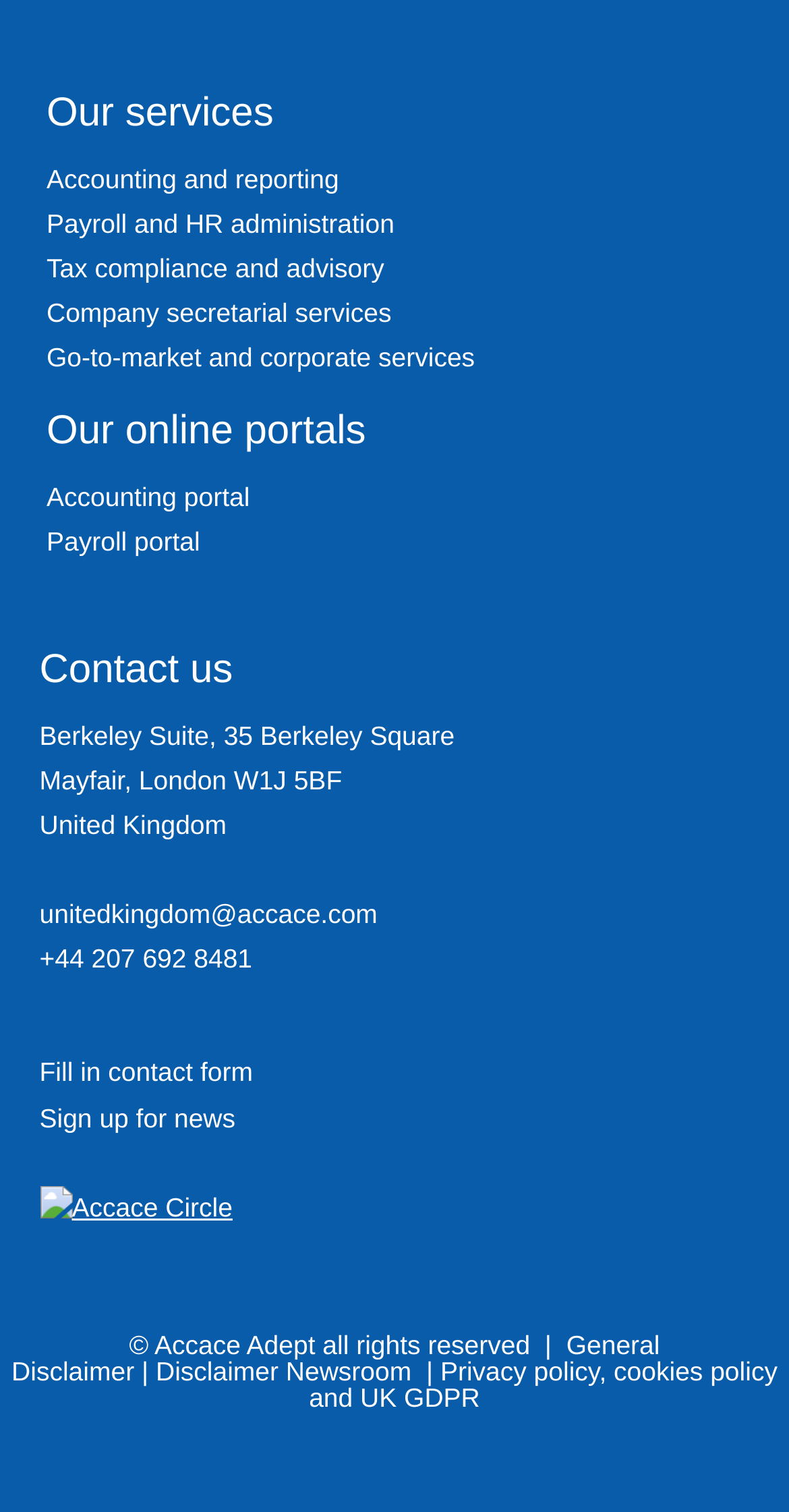Determine the bounding box coordinates for the clickable element to execute this instruction: "Read general disclaimer". Provide the coordinates as four float numbers between 0 and 1, i.e., [left, top, right, bottom].

[0.015, 0.879, 0.836, 0.917]